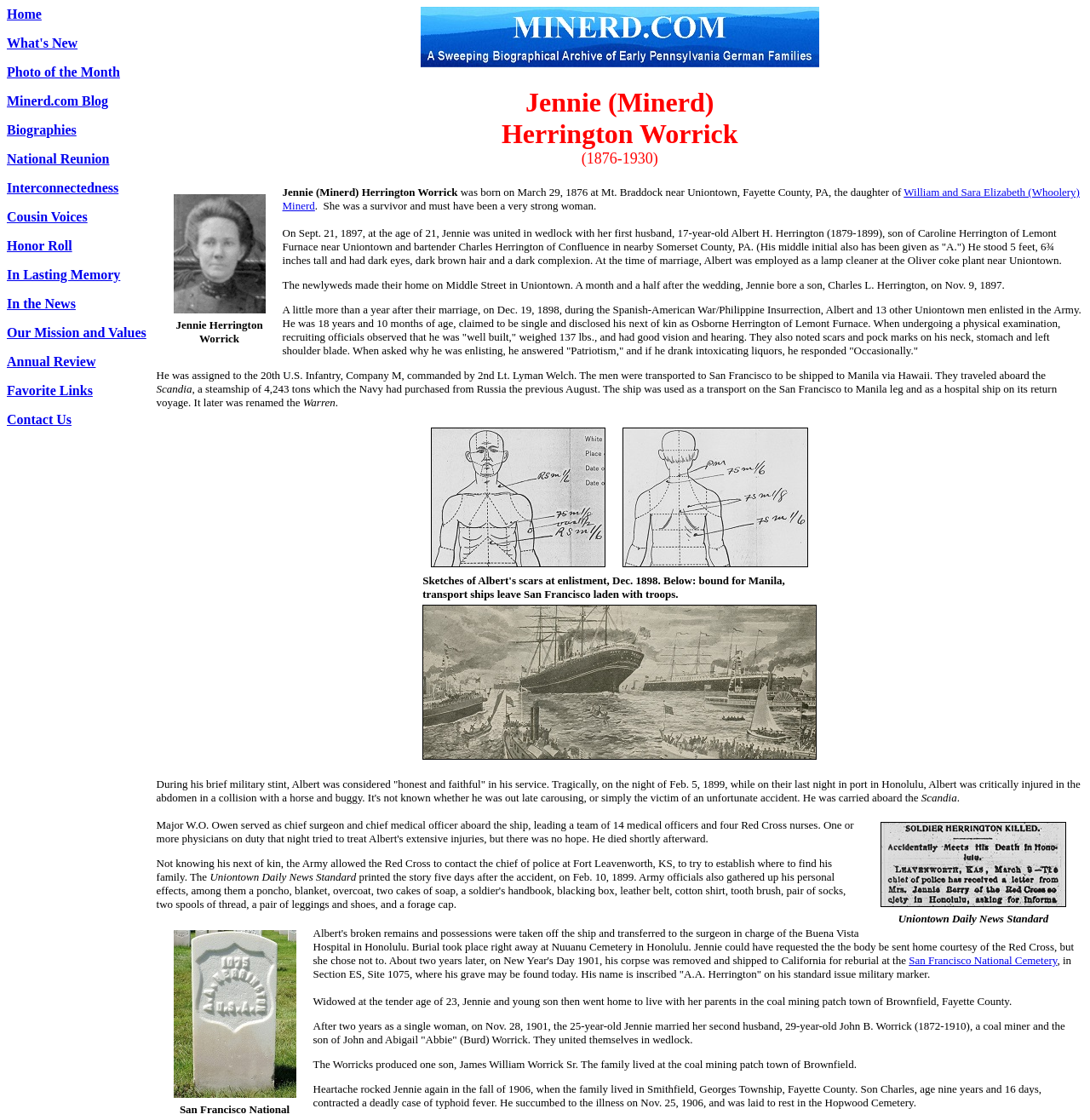Please determine the bounding box coordinates of the section I need to click to accomplish this instruction: "Browse 'Technology'".

None